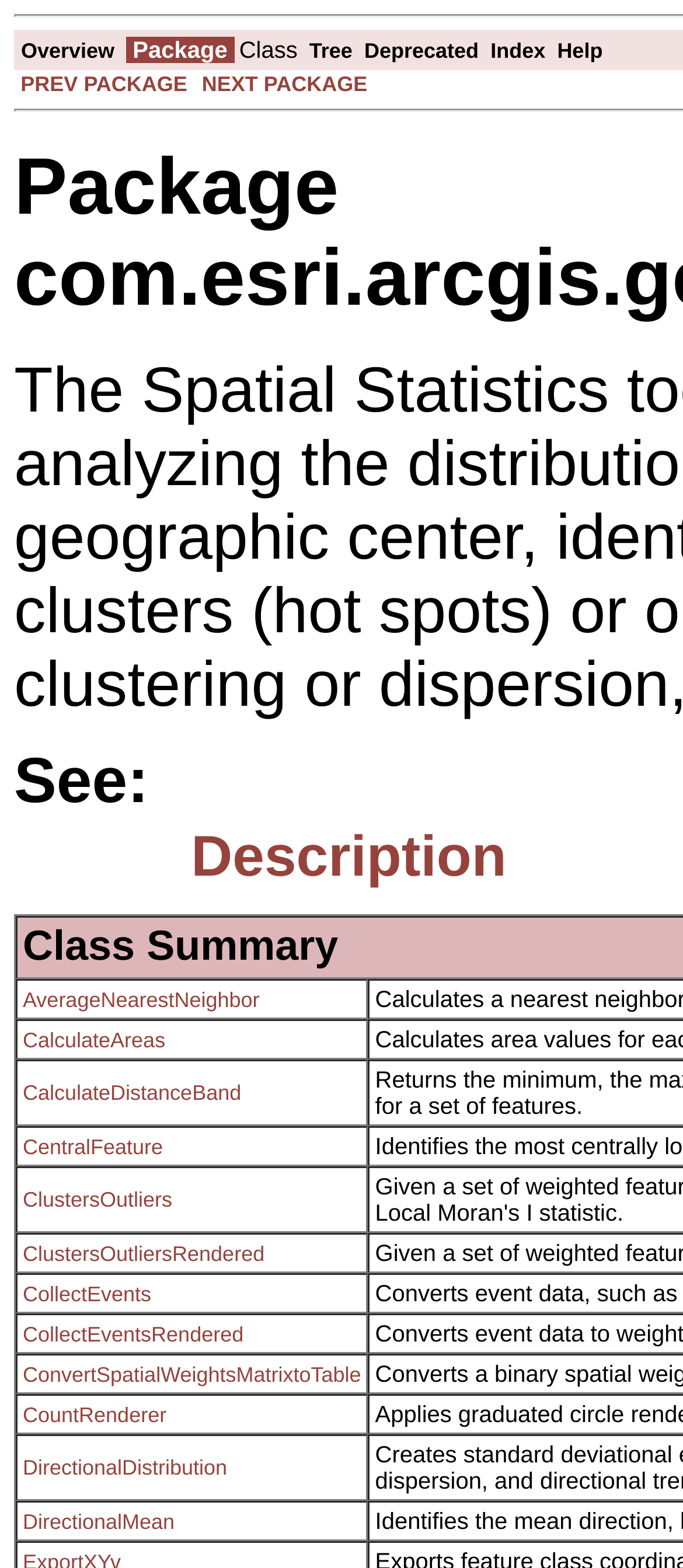Can you specify the bounding box coordinates for the region that should be clicked to fulfill this instruction: "View factsheets".

None